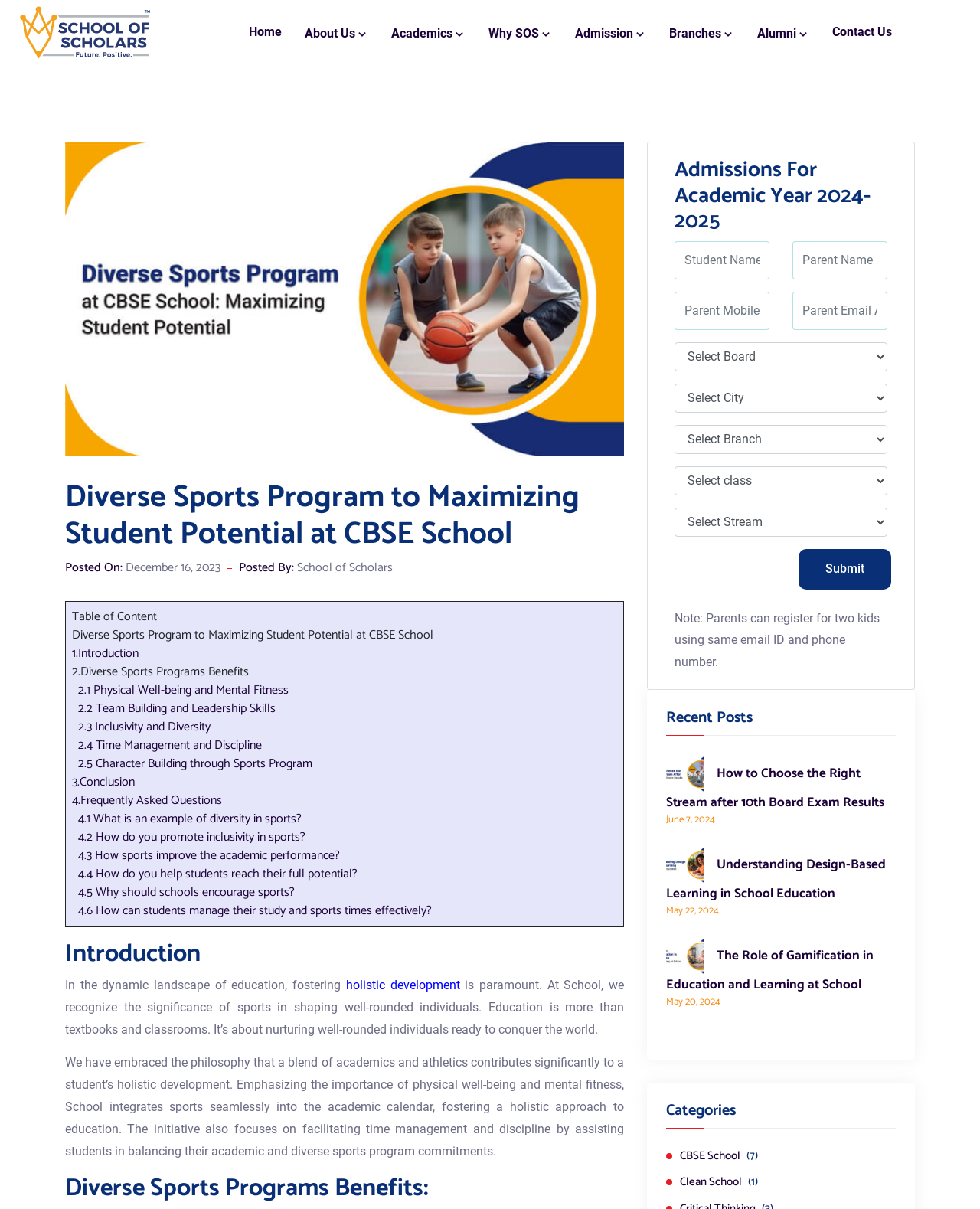Please specify the coordinates of the bounding box for the element that should be clicked to carry out this instruction: "search for something". The coordinates must be four float numbers between 0 and 1, formatted as [left, top, right, bottom].

None